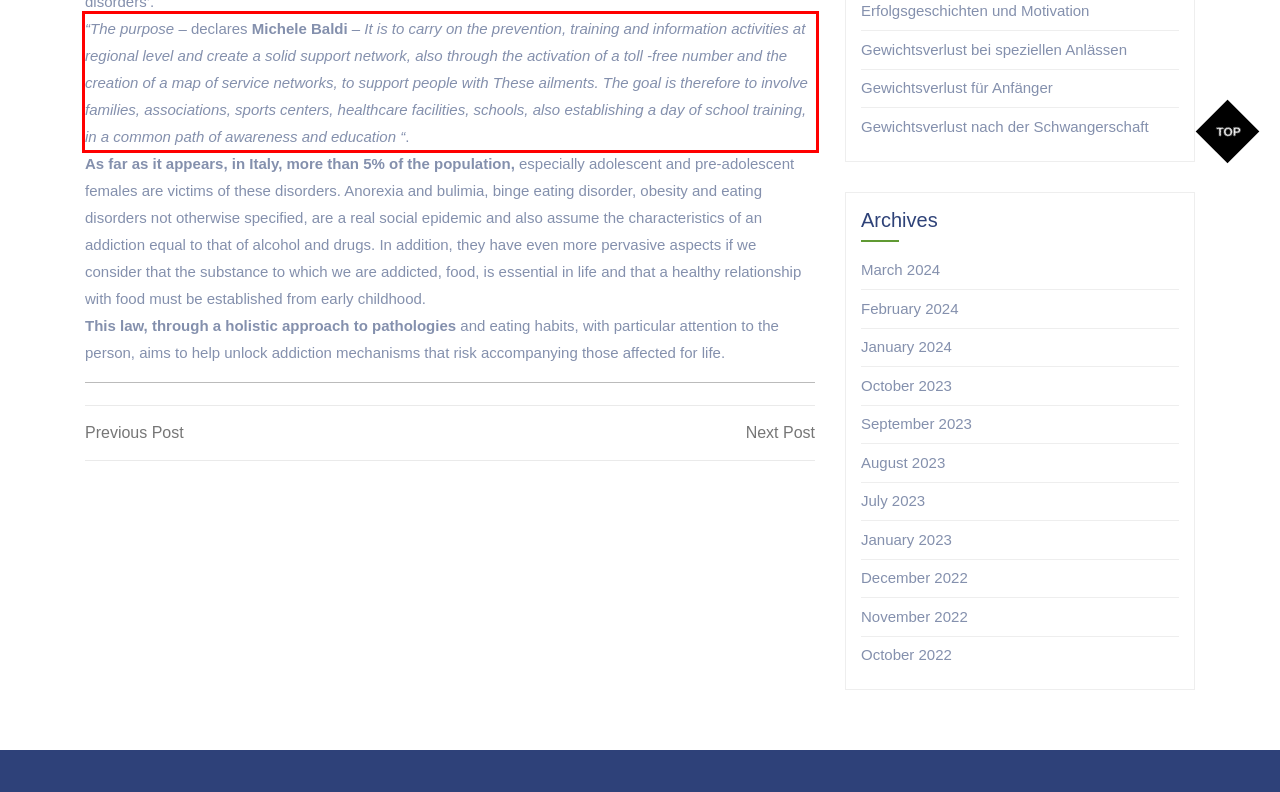Review the webpage screenshot provided, and perform OCR to extract the text from the red bounding box.

“The purpose – declares Michele Baldi – It is to carry on the prevention, training and information activities at regional level and create a solid support network, also through the activation of a toll -free number and the creation of a map of service networks, to support people with These ailments. The goal is therefore to involve families, associations, sports centers, healthcare facilities, schools, also establishing a day of school training, in a common path of awareness and education “.